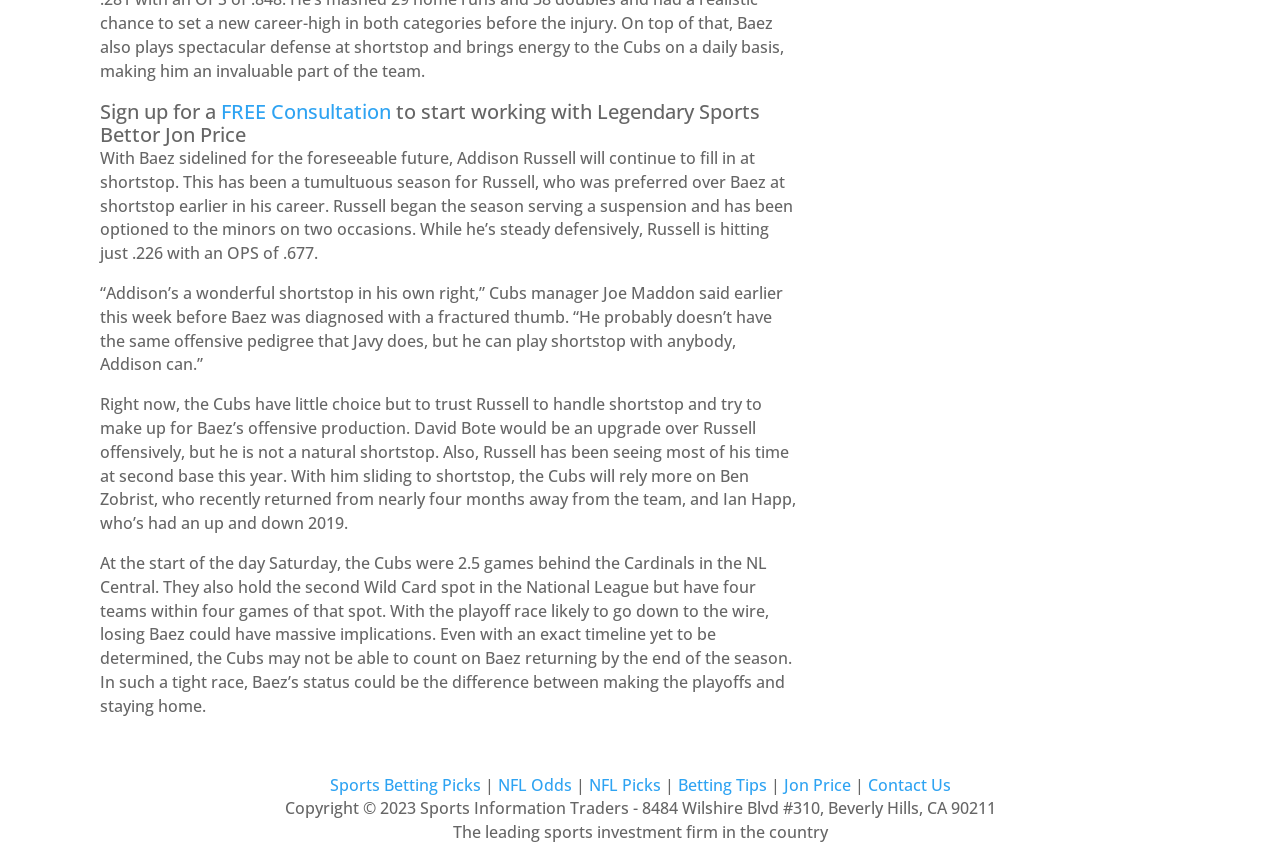What is the current status of the Cubs in the NL Central?
Give a detailed explanation using the information visible in the image.

The text states that 'At the start of the day Saturday, the Cubs were 2.5 games behind the Cardinals in the NL Central.' which indicates their current status in the NL Central.